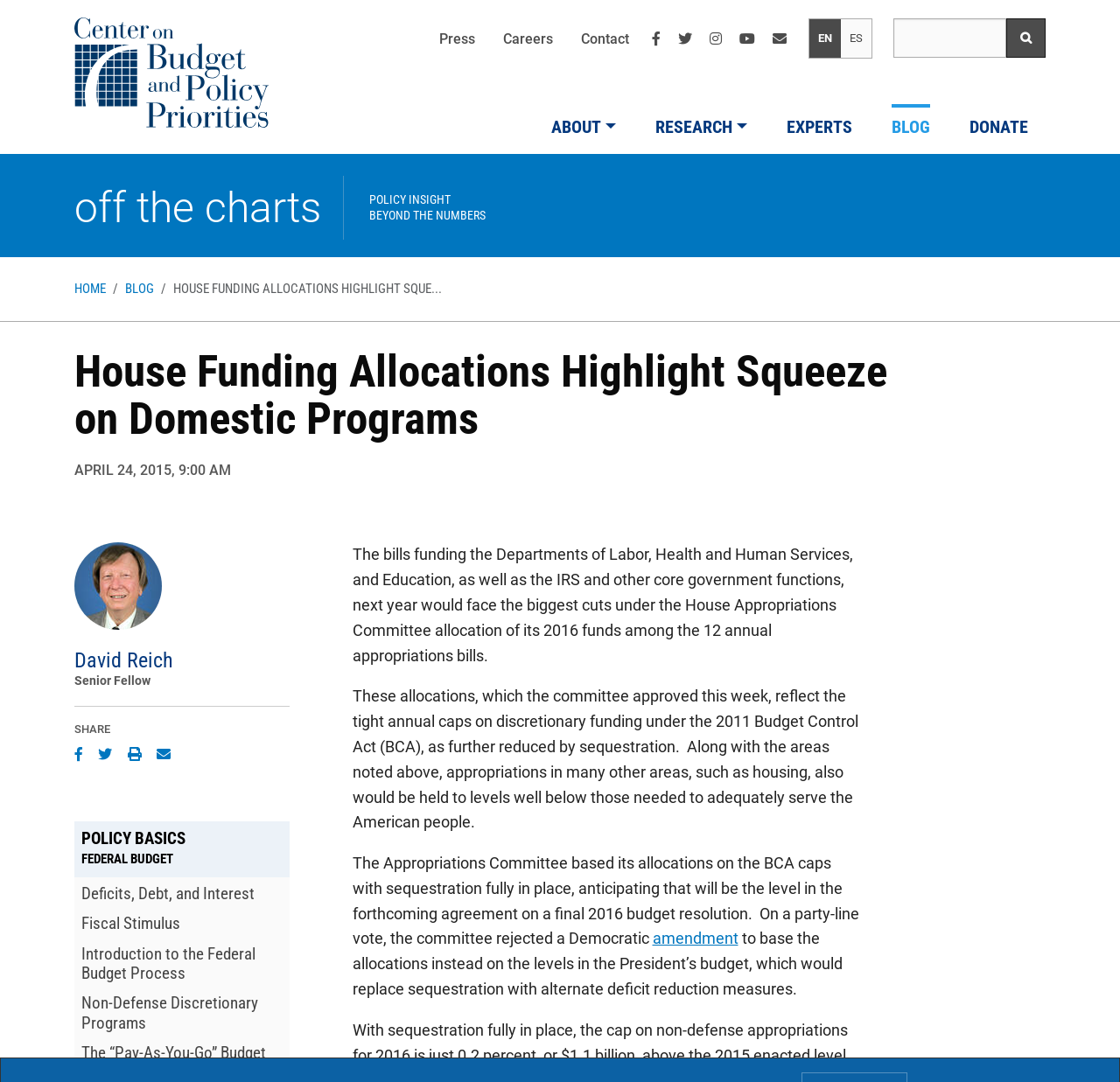Could you locate the bounding box coordinates for the section that should be clicked to accomplish this task: "Learn about Non-Defense Discretionary Programs".

[0.073, 0.918, 0.23, 0.954]